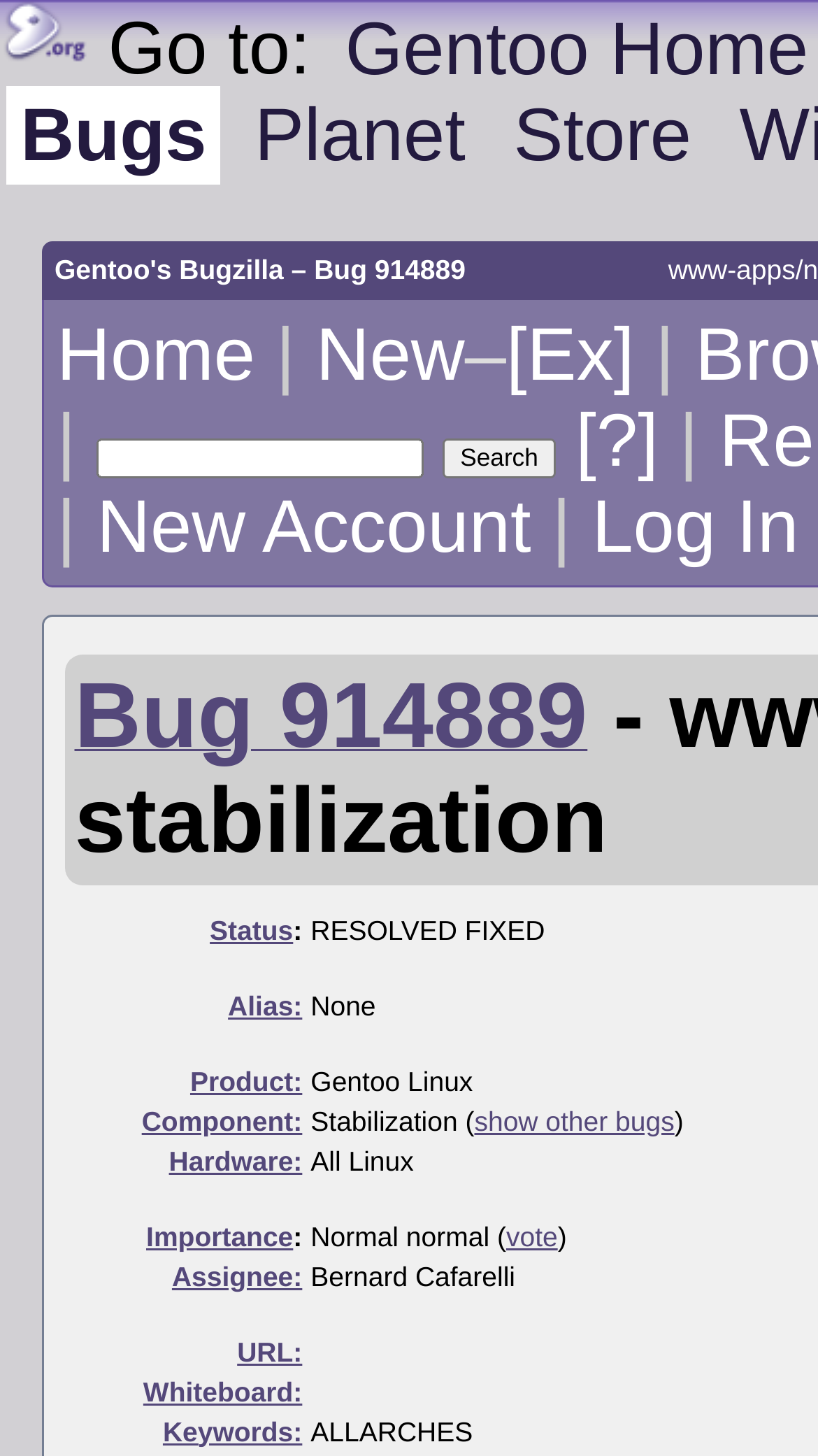Find the bounding box coordinates for the HTML element described as: "show other bugs". The coordinates should consist of four float values between 0 and 1, i.e., [left, top, right, bottom].

[0.58, 0.759, 0.825, 0.78]